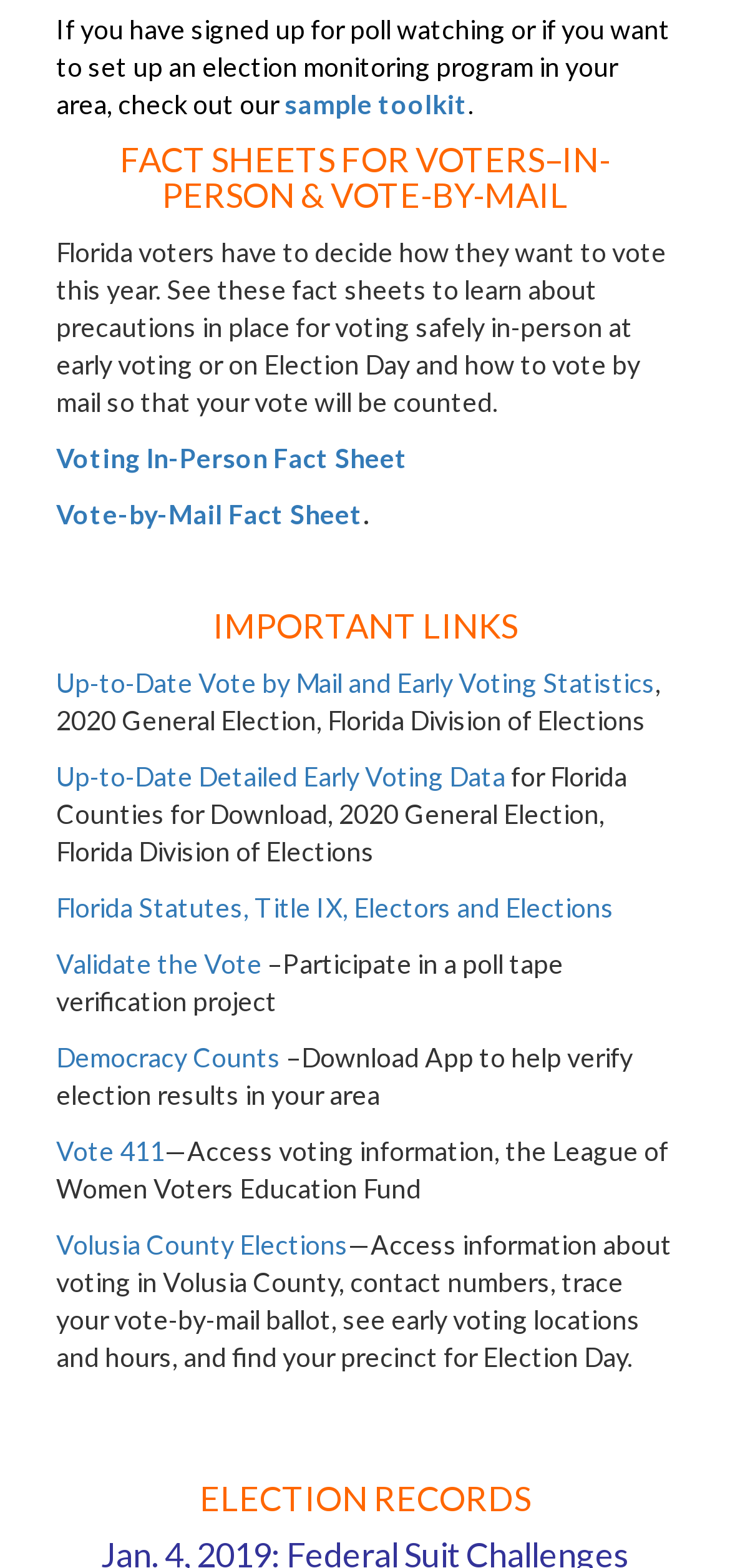Respond to the question below with a concise word or phrase:
What is the purpose of the 'Validate the Vote' link?

Poll tape verification